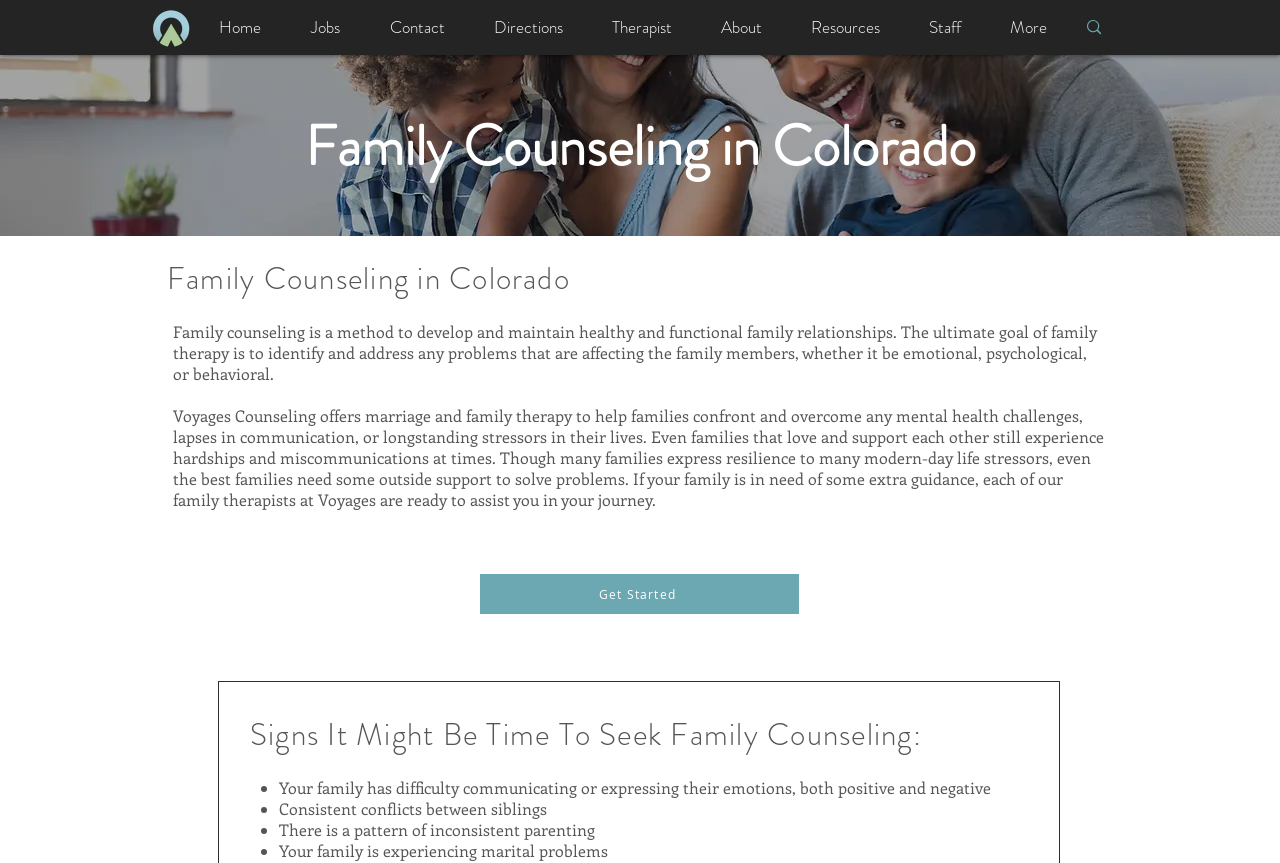What is the goal of family therapy?
Based on the screenshot, respond with a single word or phrase.

Identify and address problems